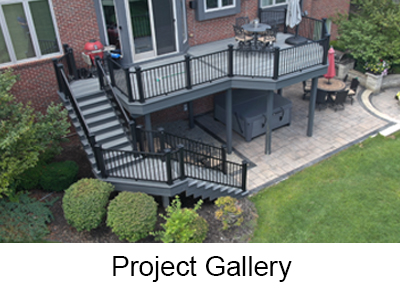What surrounds the deck?
Please respond to the question with a detailed and informative answer.

According to the caption, surrounding the deck are well-manicured shrubs and a carefully maintained lawn, which enhances the overall aesthetic of the outdoor living space.